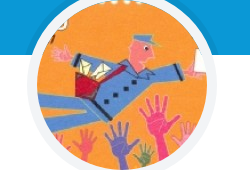Provide a comprehensive description of the image.

The image features a vibrant, stylized illustration of a mail carrier in mid-flight, wearing a blue uniform and a cap. His expression is focused and determined as he delivers letters, symbolizing connection and communication. Surrounding him are brightly colored hands reaching out, representing anticipation and eagerness from the community he serves. The bold orange background enhances the energy of the scene, capturing the theme of outreach and the importance of sharing information. This artwork effectively conveys the essence of service and community engagement, aligning with themes often explored in historical or humanitarian discussions.